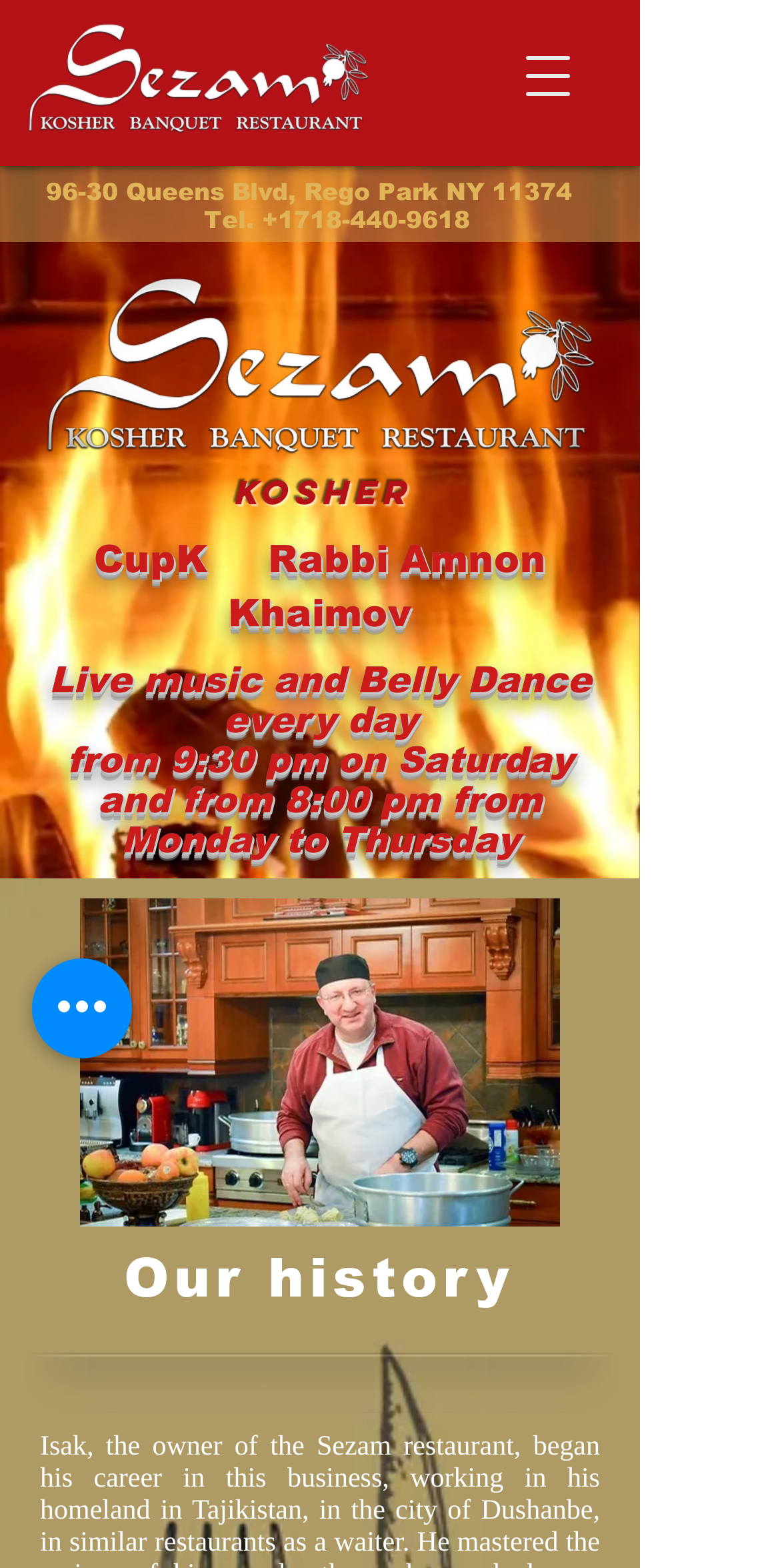What is the phone number of Sezam?
Based on the image, answer the question with as much detail as possible.

I found the phone number by looking at the link element that contains the phone number, which is '+1718-440-9618'. This link is part of the heading element that also contains the address information.